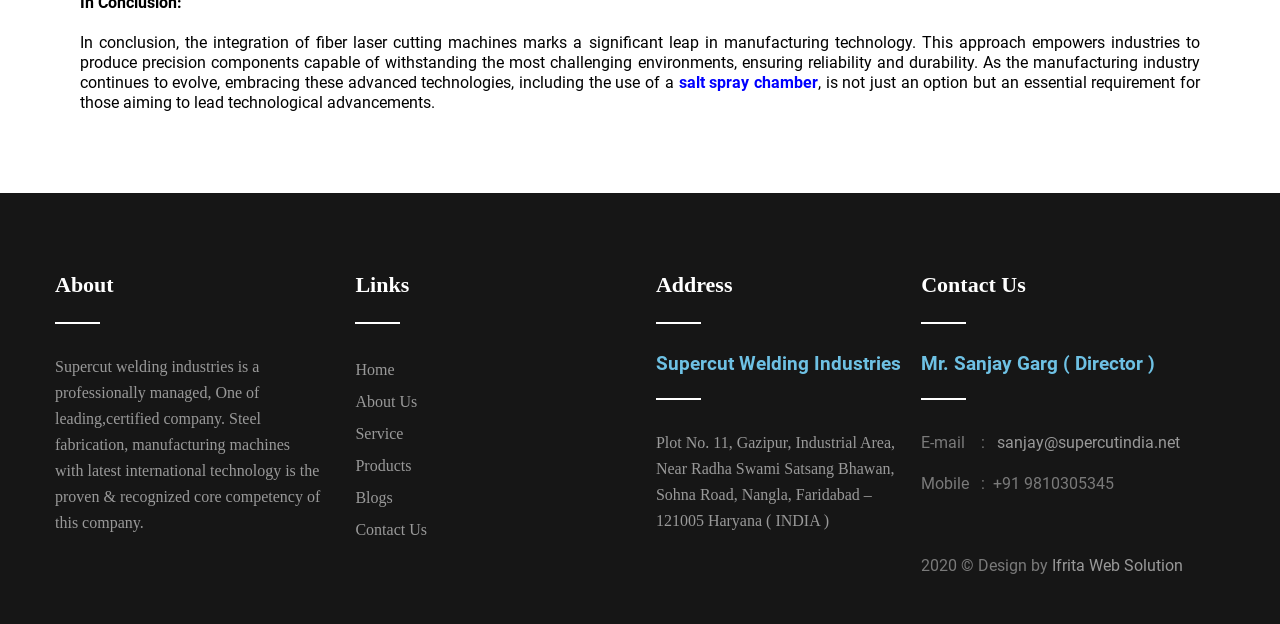Pinpoint the bounding box coordinates for the area that should be clicked to perform the following instruction: "Visit 'Home' page".

[0.278, 0.568, 0.485, 0.619]